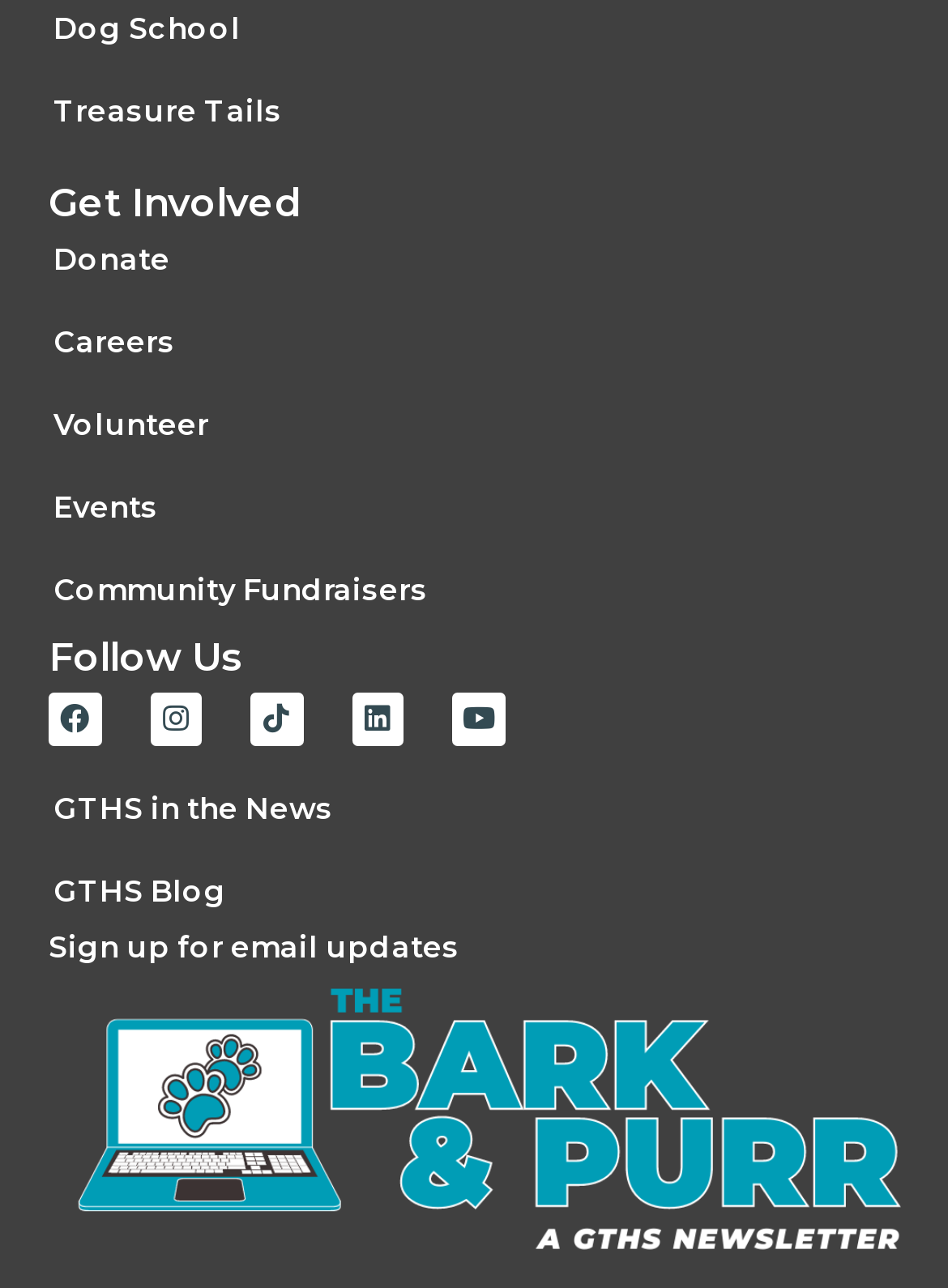Reply to the question with a brief word or phrase: What is the name of the school?

Dog School